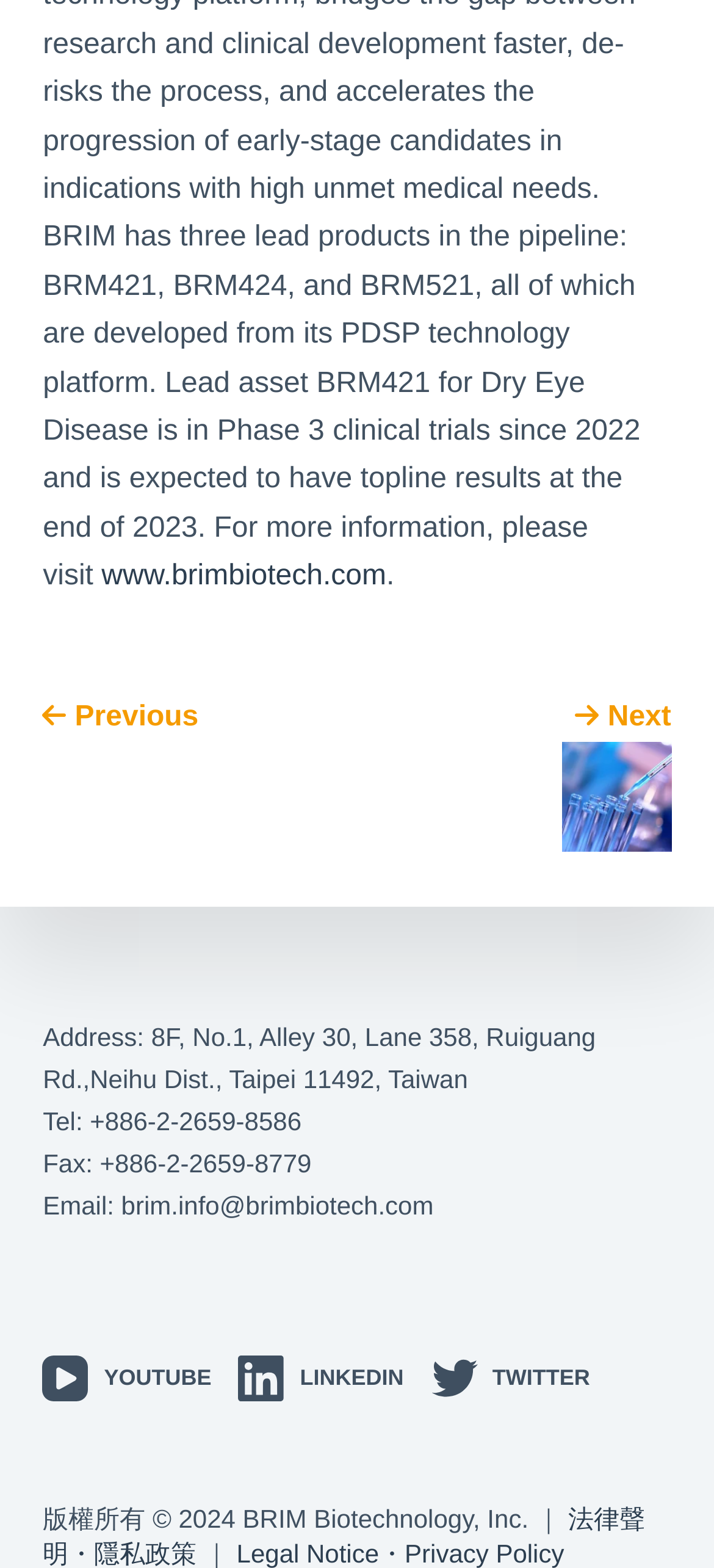Specify the bounding box coordinates of the area to click in order to follow the given instruction: "Go to previous post."

[0.06, 0.442, 0.465, 0.473]